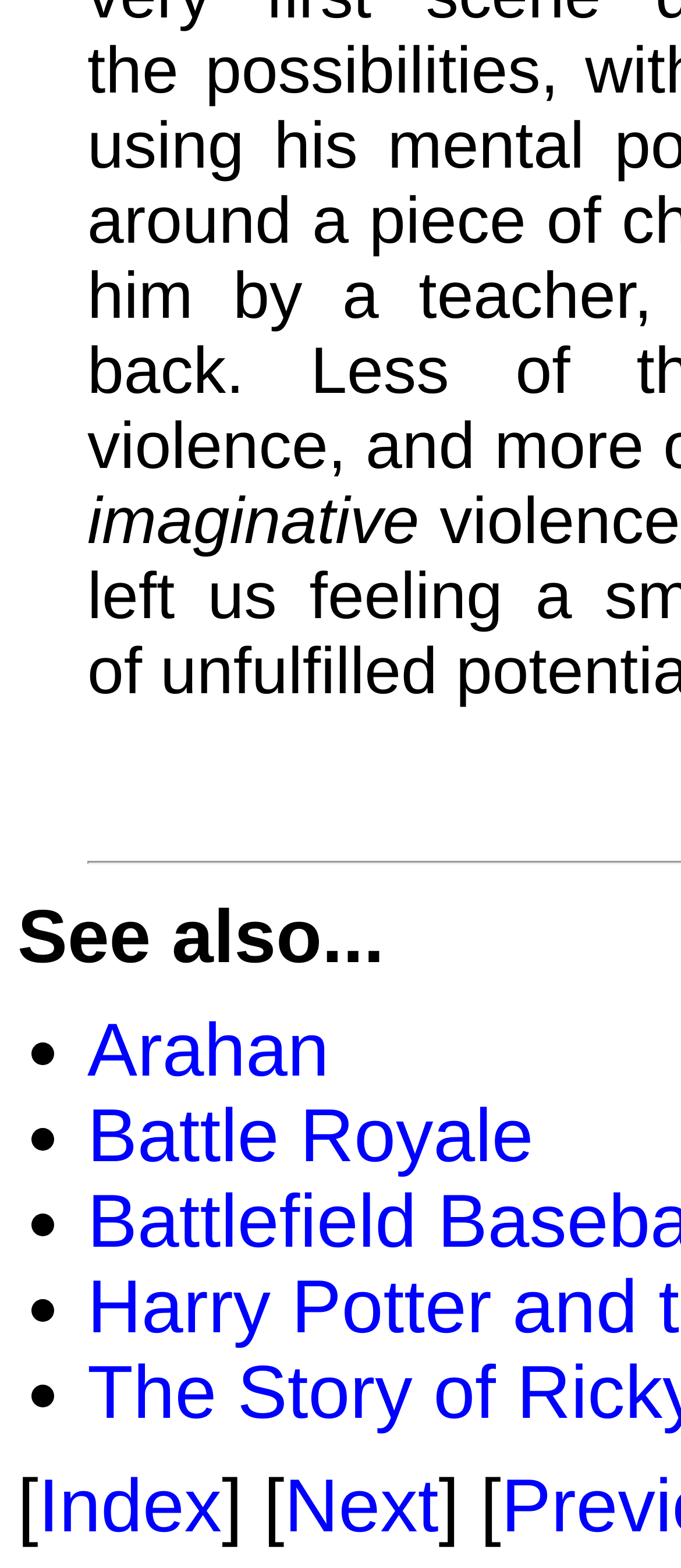Can you find the bounding box coordinates for the UI element given this description: "Index"? Provide the coordinates as four float numbers between 0 and 1: [left, top, right, bottom].

[0.056, 0.934, 0.326, 0.987]